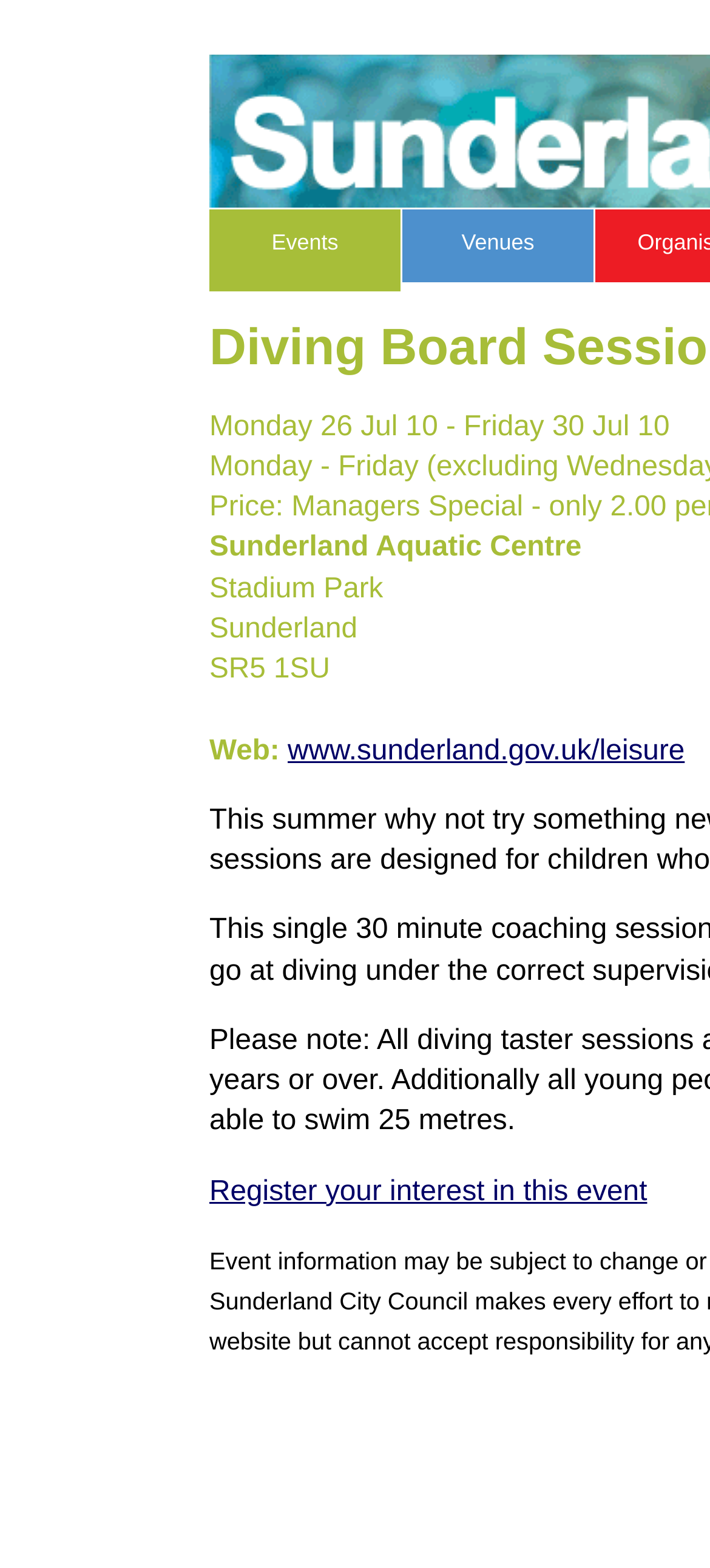Please find the top heading of the webpage and generate its text.

Diving Board Sessions (week 1)